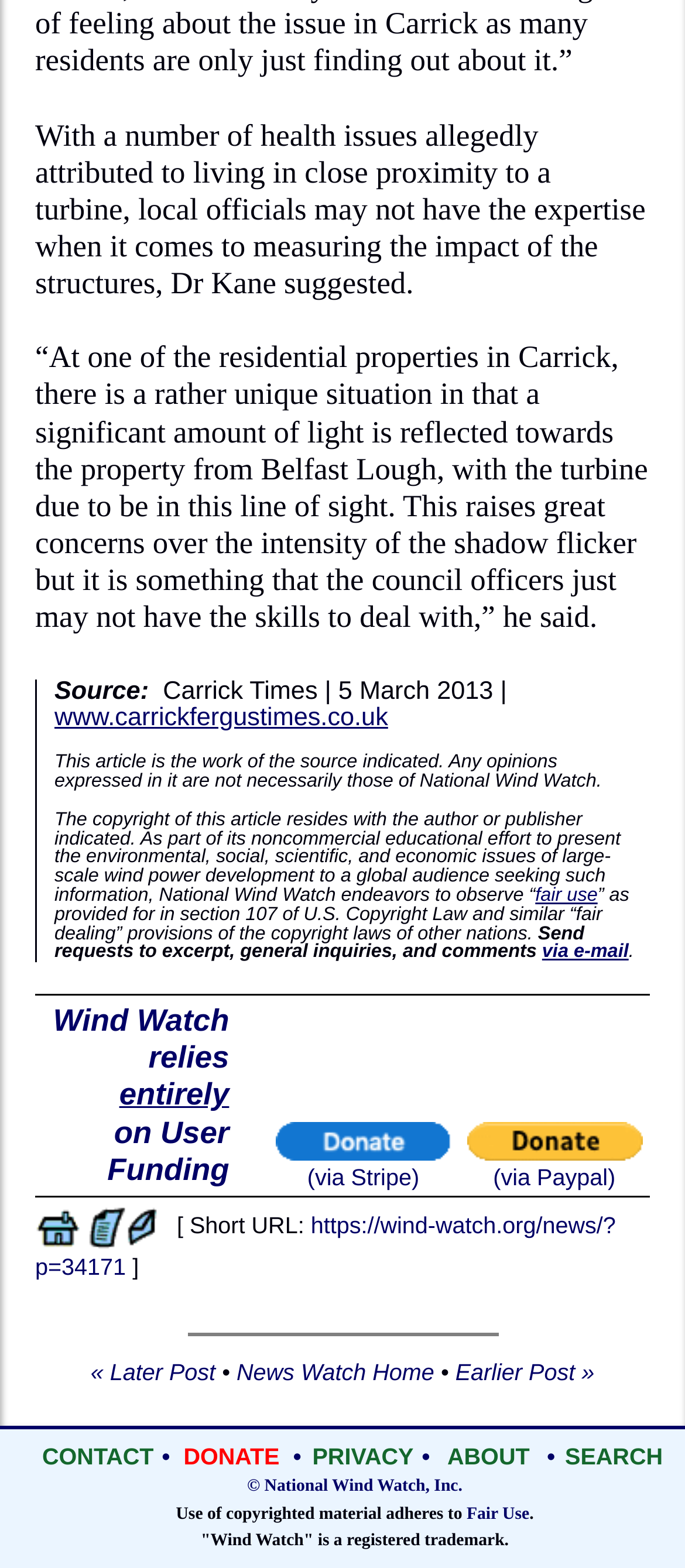Provide a short answer to the following question with just one word or phrase: What is the source of the article?

Carrick Times